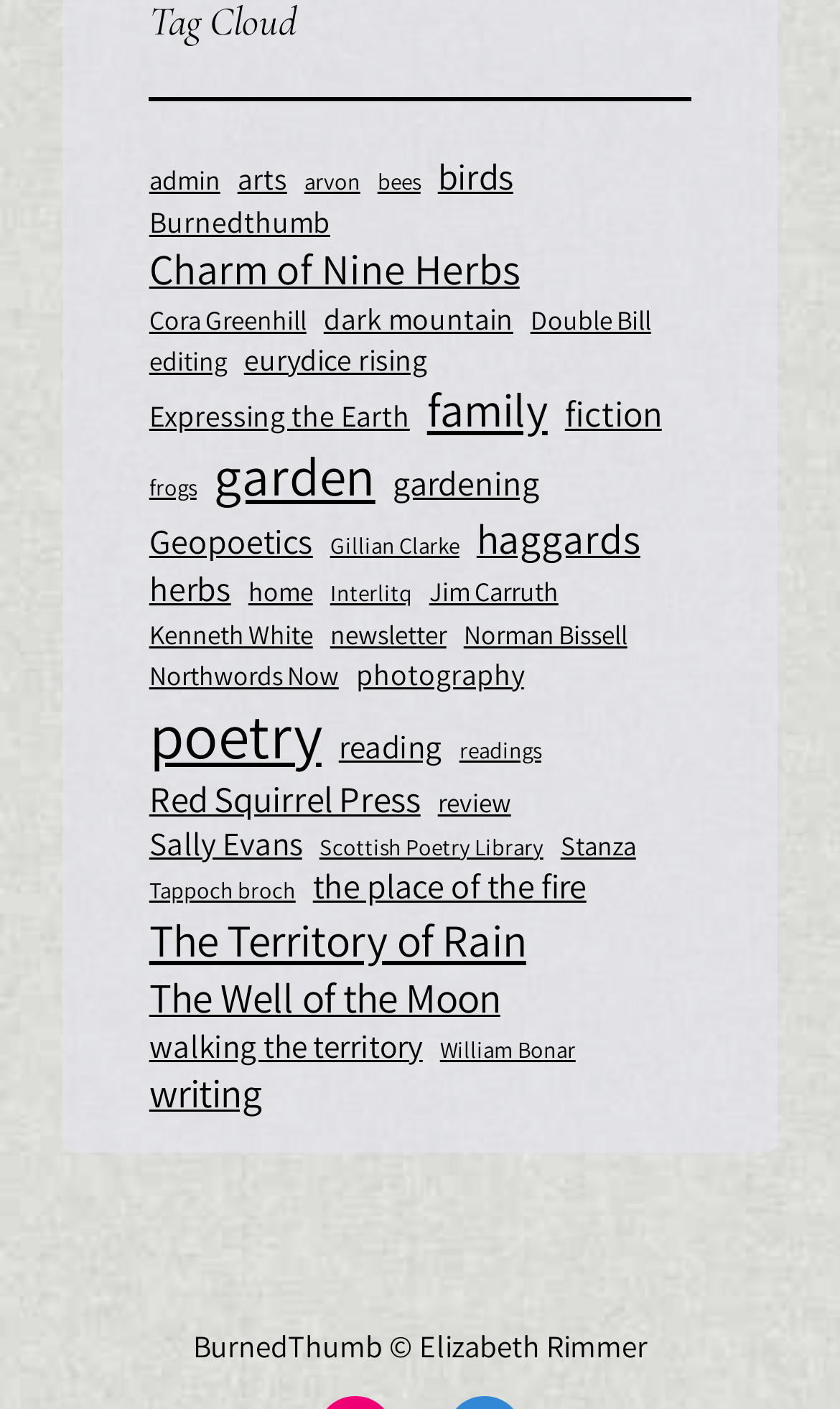Please examine the image and answer the question with a detailed explanation:
What is the copyright symbol on the webpage?

I looked at the StaticText elements on the webpage and found the copyright symbol '©' at the bottom of the page.